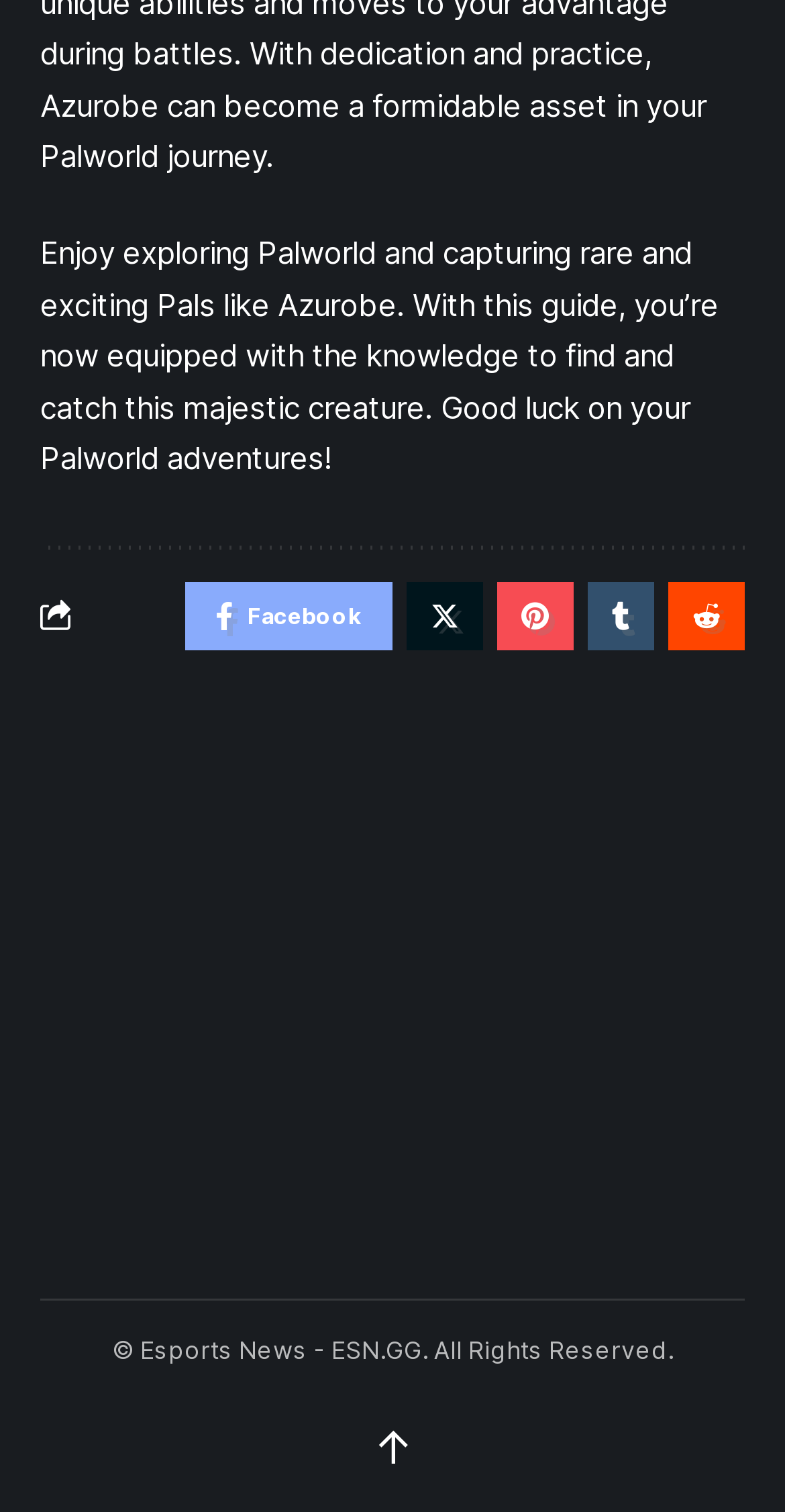How many social media platforms can you share the guide on? Based on the image, give a response in one word or a short phrase.

5